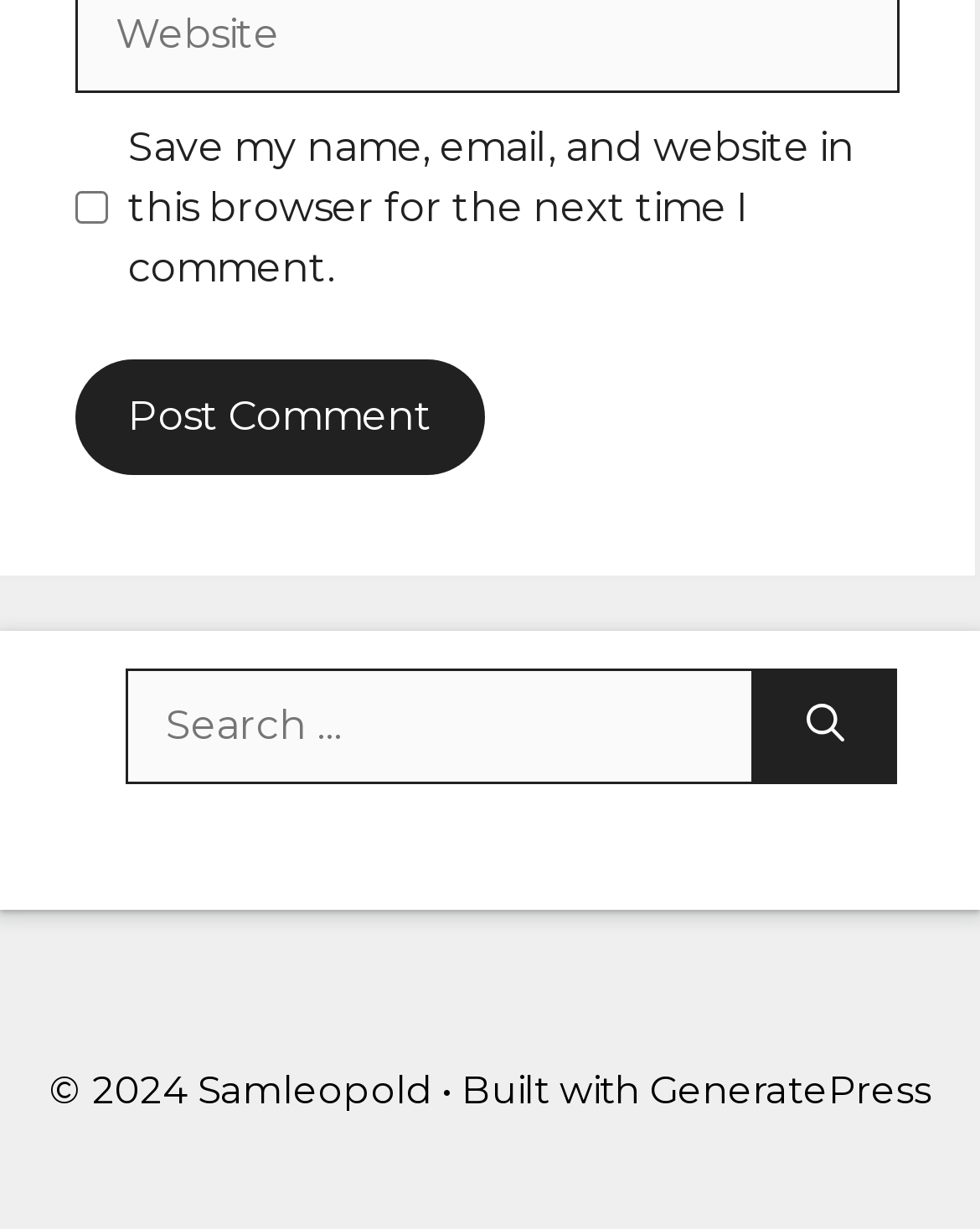Please find and report the bounding box coordinates of the element to click in order to perform the following action: "Search for something". The coordinates should be expressed as four float numbers between 0 and 1, in the format [left, top, right, bottom].

[0.128, 0.543, 0.769, 0.637]